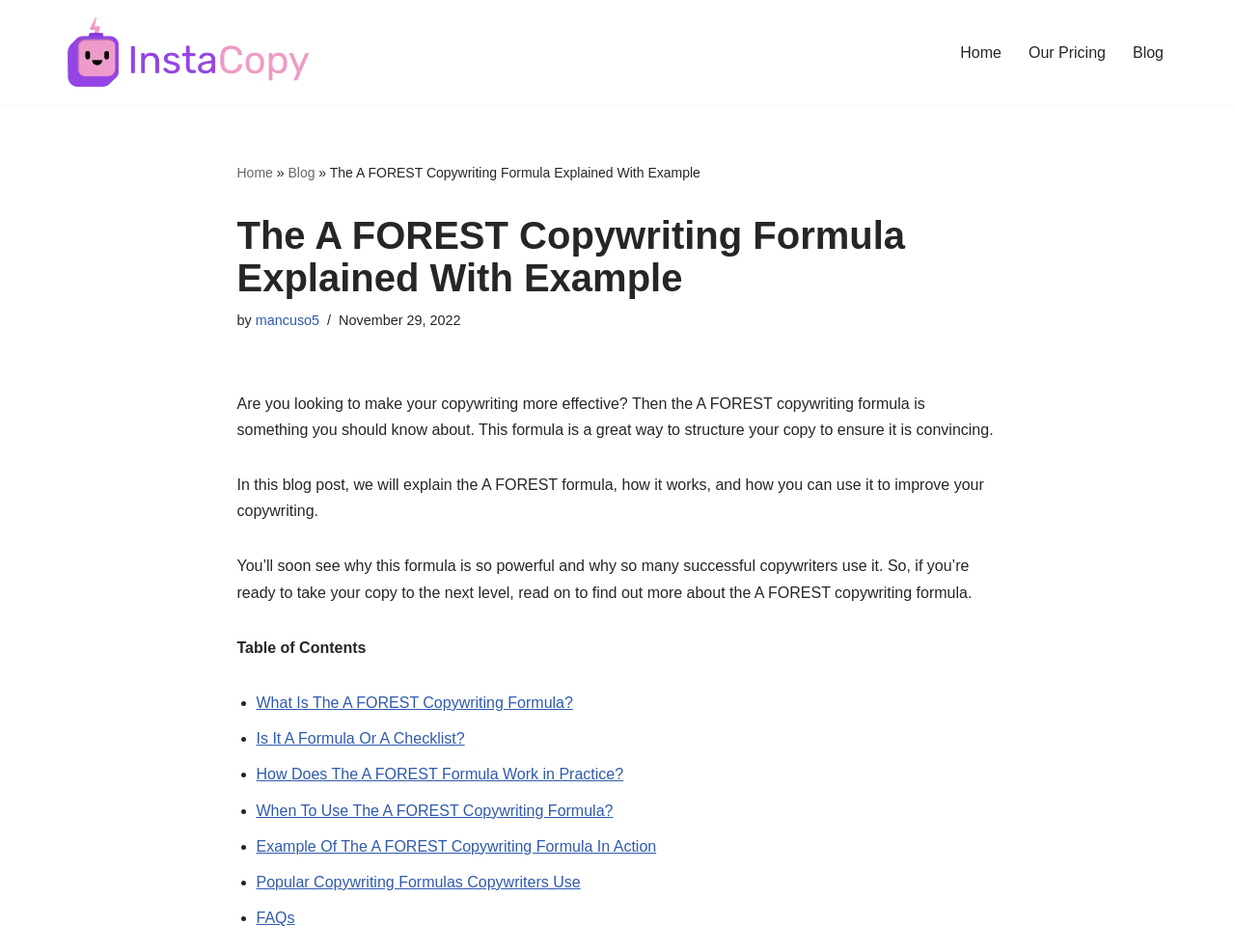Please determine the bounding box coordinates of the element's region to click for the following instruction: "learn about the A FOREST copywriting formula".

[0.207, 0.729, 0.464, 0.747]